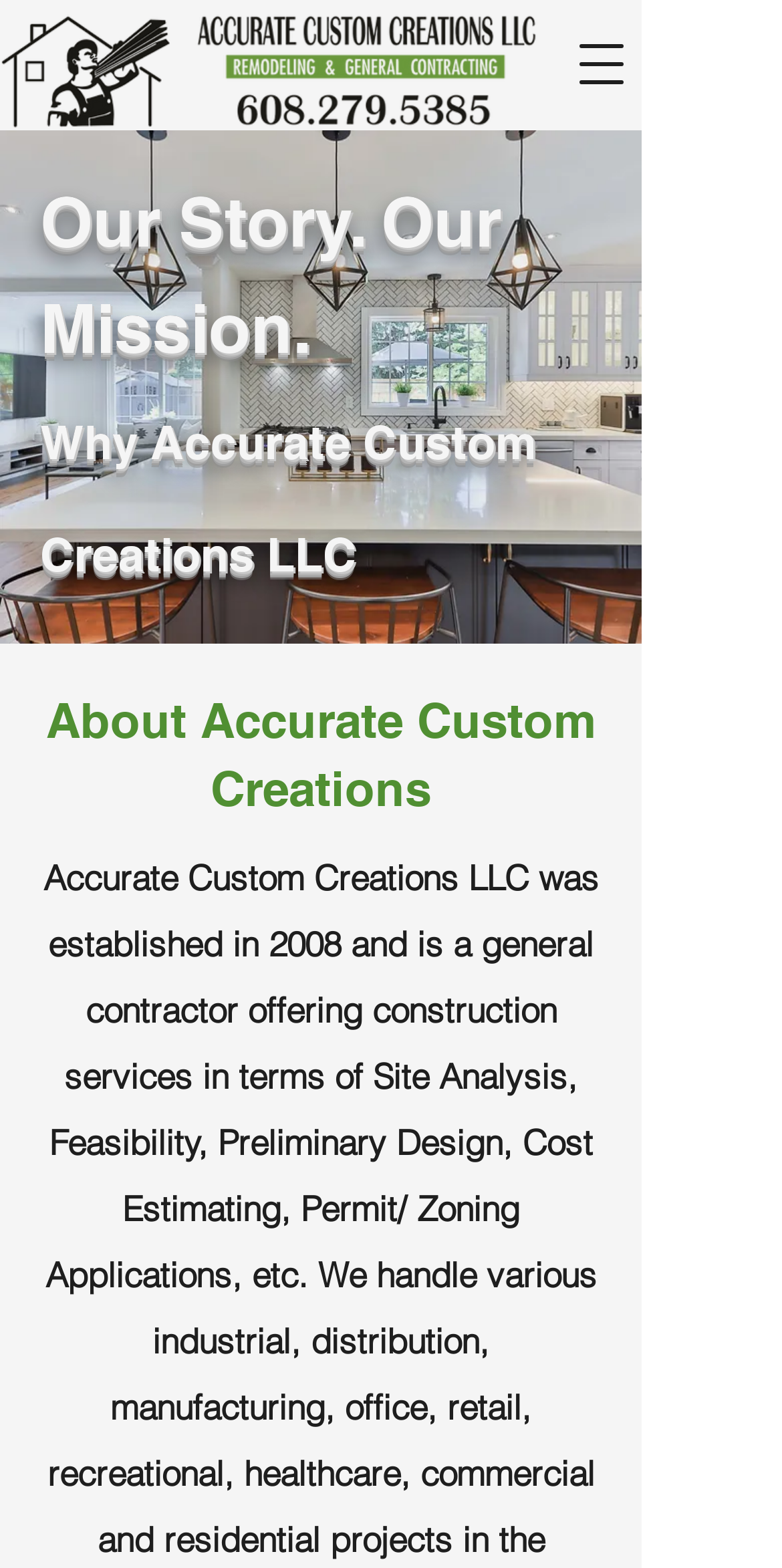Is there a logo of the company on the webpage?
Using the image as a reference, answer the question with a short word or phrase.

Yes